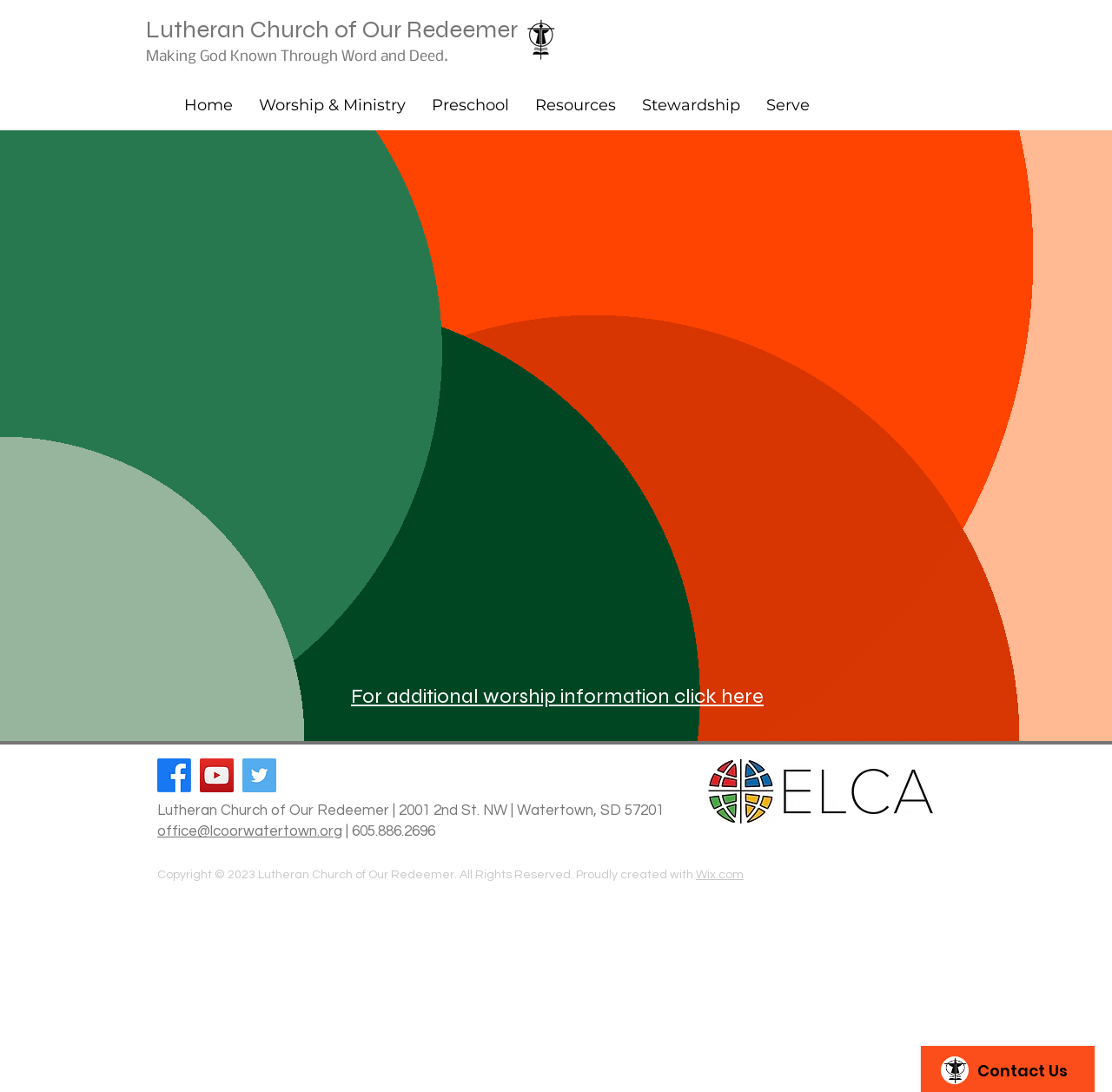Could you locate the bounding box coordinates for the section that should be clicked to accomplish this task: "Check Facebook".

[0.141, 0.695, 0.172, 0.726]